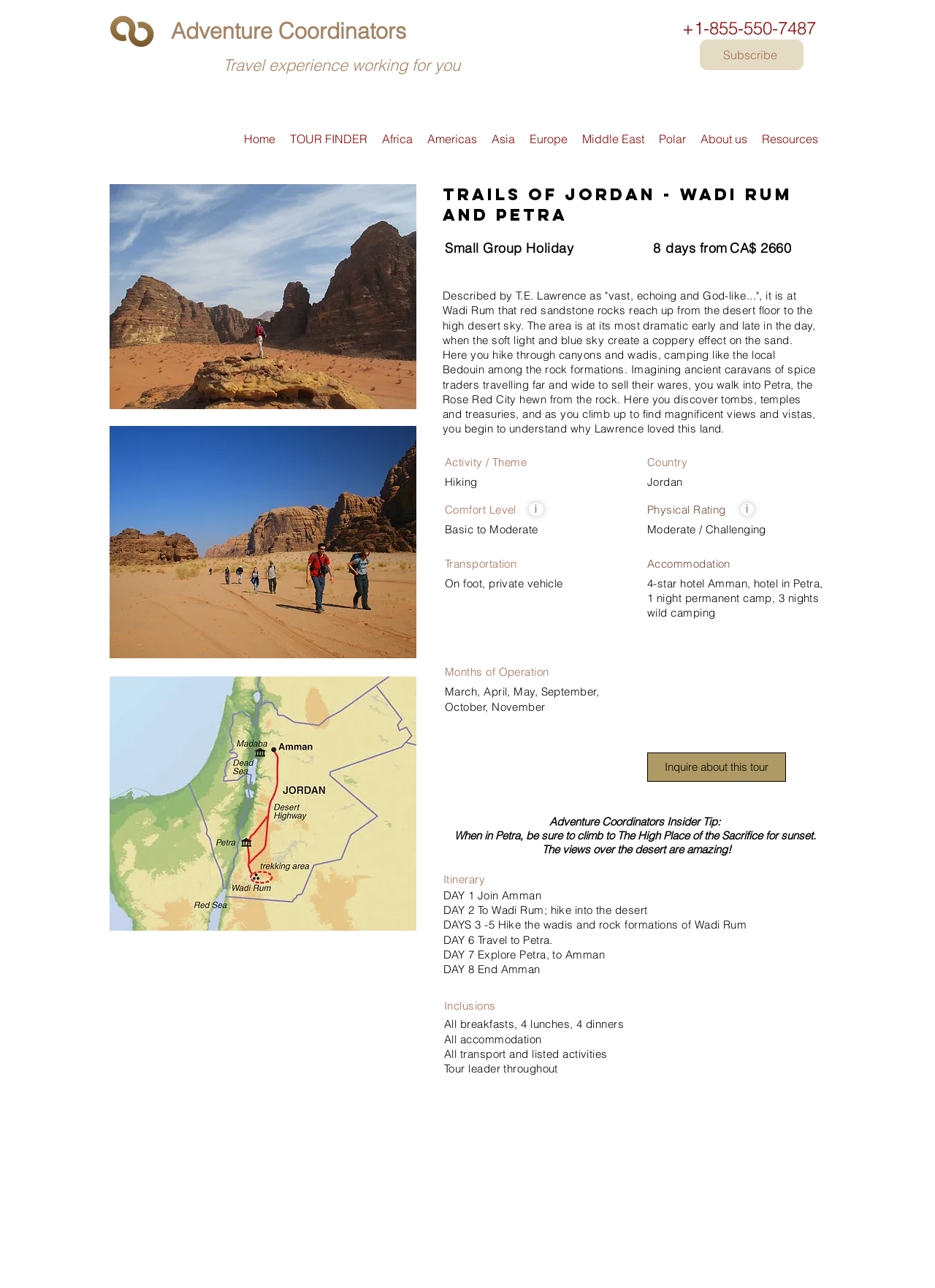Please find the bounding box coordinates of the element that needs to be clicked to perform the following instruction: "Contact us for more information". The bounding box coordinates should be four float numbers between 0 and 1, represented as [left, top, right, bottom].

None